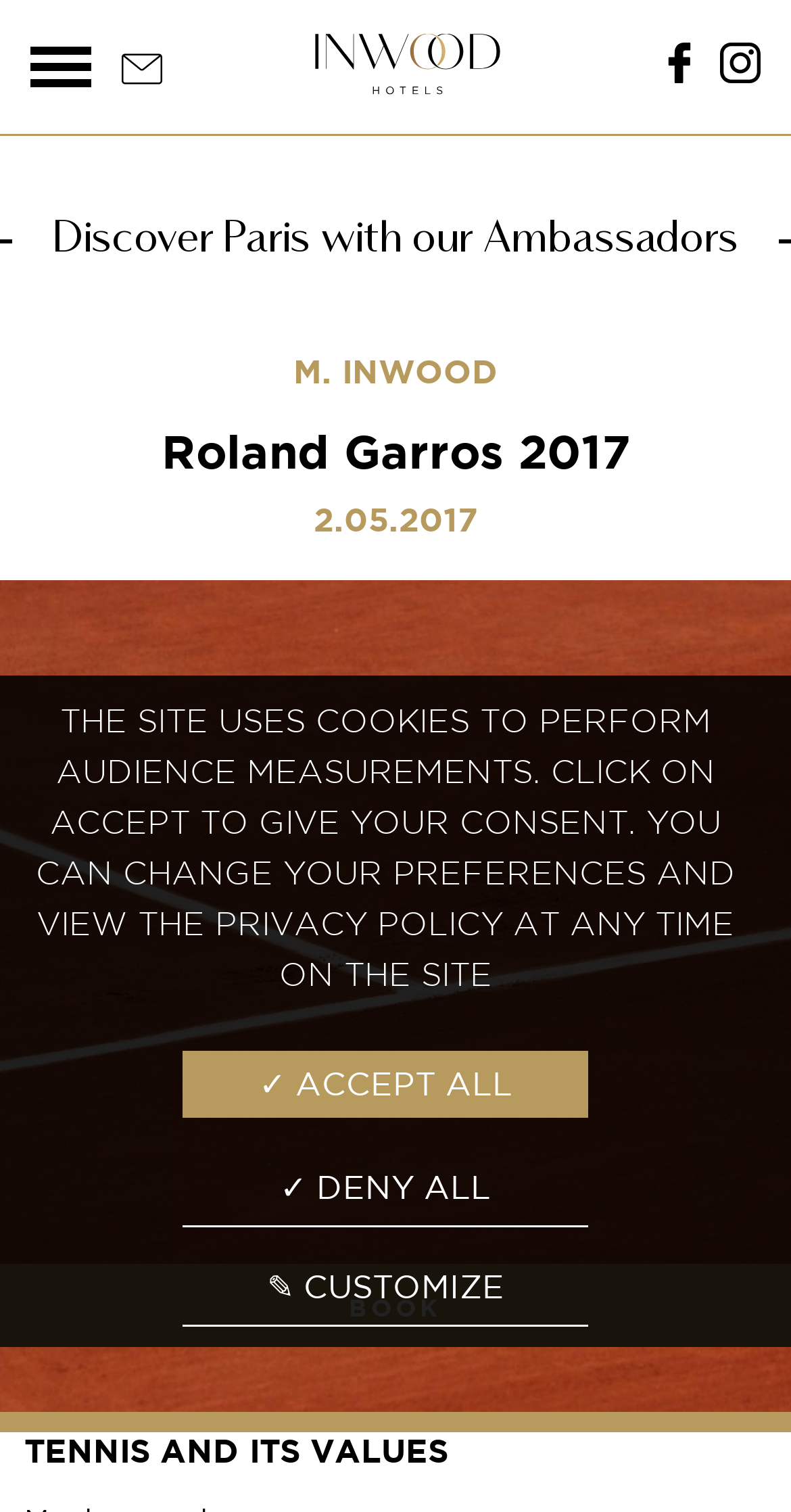Give a full account of the webpage's elements and their arrangement.

The webpage is about Inwood Hotels, with a focus on news and events in Paris, Bordeaux, and Arcachon. At the top left, there is a "Menu" button. Next to it, there is a "Contact" link, accompanied by a small image. The hotel's logo, "Inwood Hotels", is situated at the top center, with an image of the logo to its left. 

On the top right, there are social media links, including "Facebook" and "Instagram", each represented by an icon. Below the social media links, there is a prominent "BOOK" button that spans the entire width of the page.

The main content of the page is divided into sections. The first section has a heading "Roland Garros 2017" and a subheading "Discover Paris with our Ambassadors". Below this, there is a link to "M. INWOOD" and a time stamp "2.05.2017". 

Further down, there is a heading "TENNIS AND ITS VALUES" in a larger font size. At the bottom of the page, there is a notice about the site using cookies, with options to "ACCEPT ALL", "DENY ALL", or "CUSTOMIZE" cookie settings.